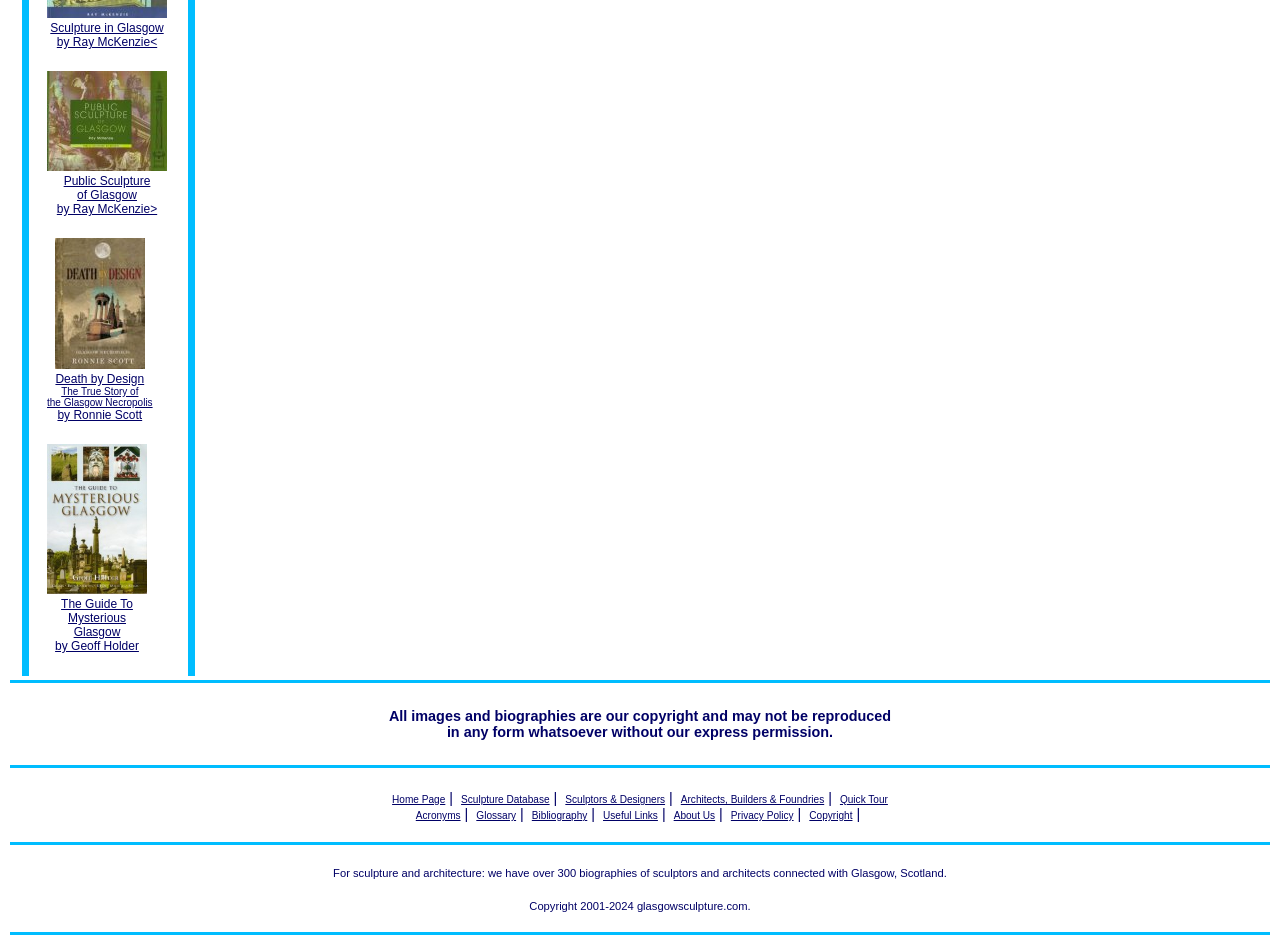Find the bounding box coordinates for the HTML element described in this sentence: "Acronyms". Provide the coordinates as four float numbers between 0 and 1, in the format [left, top, right, bottom].

[0.325, 0.857, 0.36, 0.869]